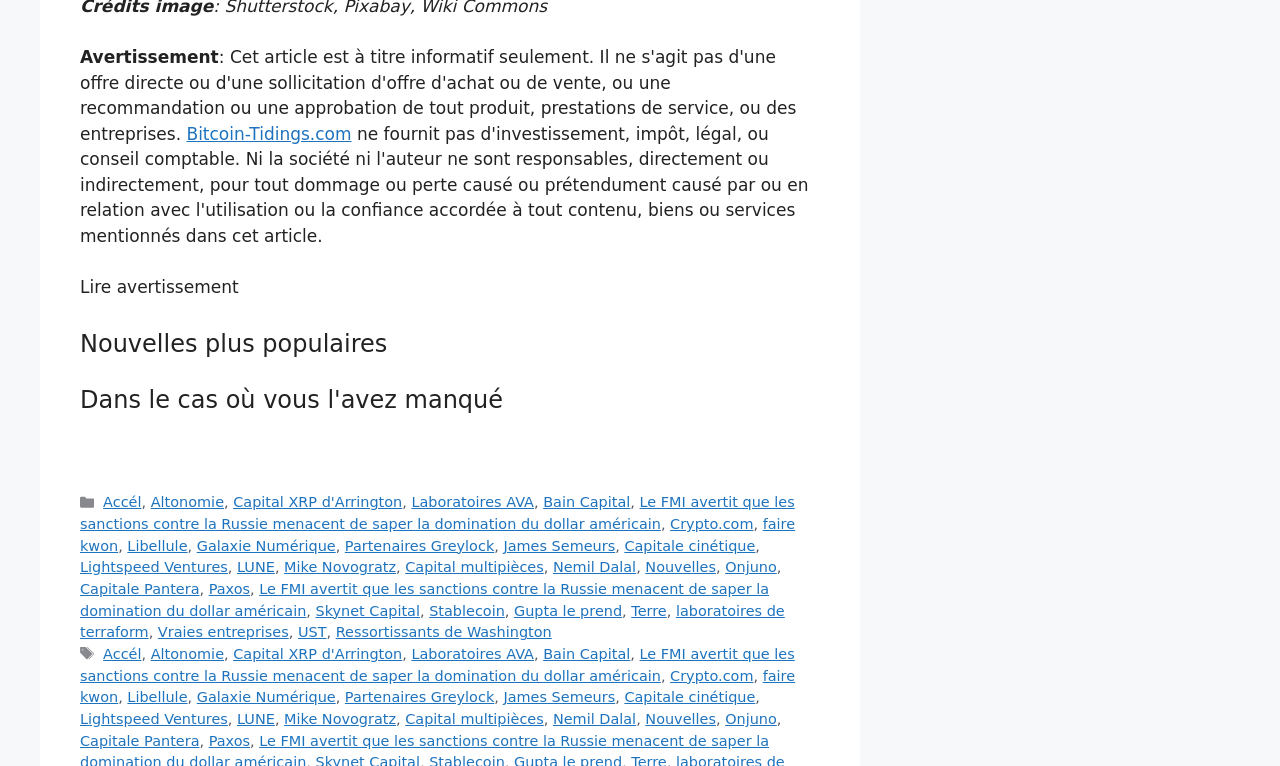Please determine the bounding box coordinates of the area that needs to be clicked to complete this task: 'Click on 'Crypto.com''. The coordinates must be four float numbers between 0 and 1, formatted as [left, top, right, bottom].

[0.523, 0.674, 0.589, 0.695]